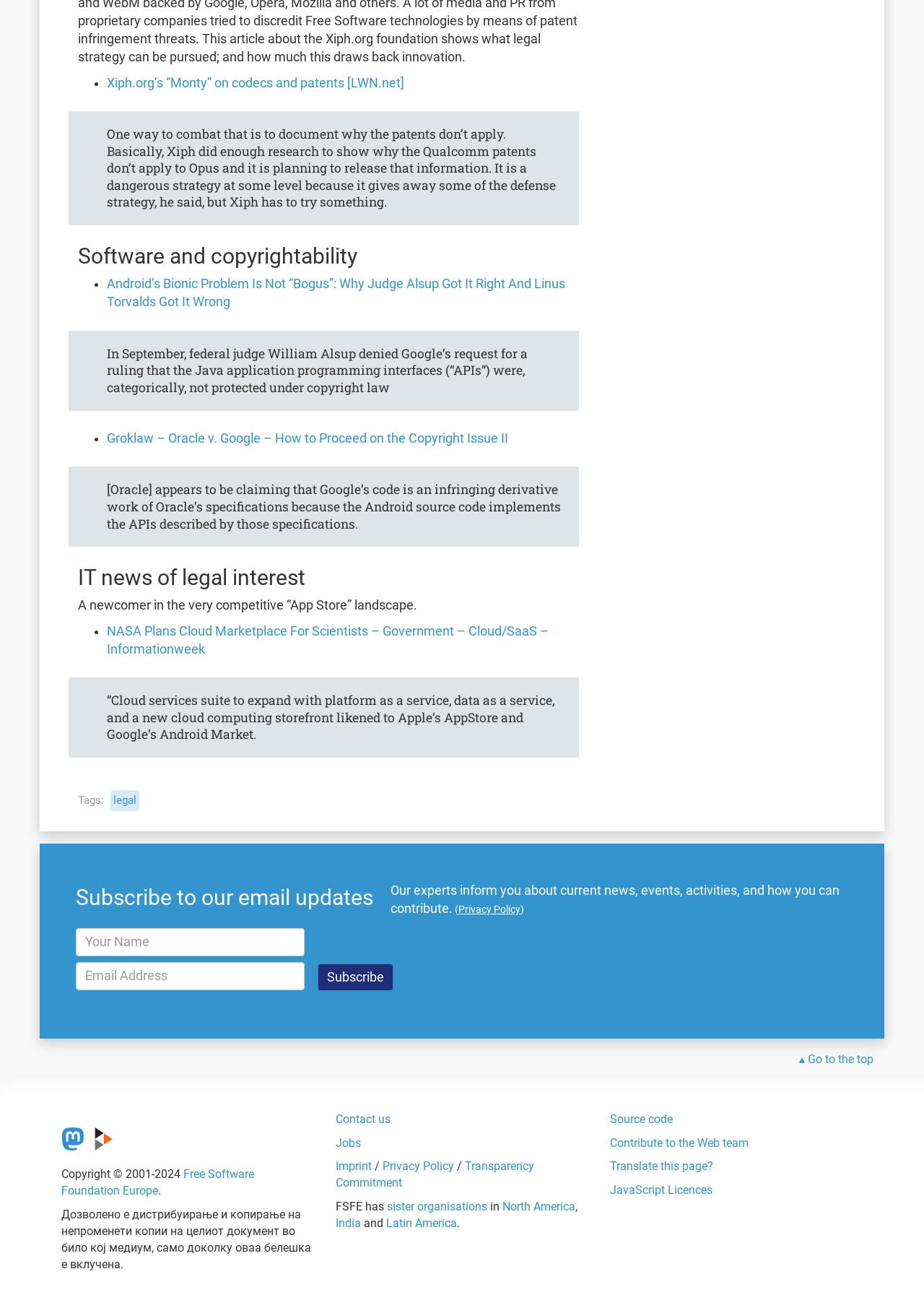Please identify the bounding box coordinates of the clickable region that I should interact with to perform the following instruction: "View the Privacy Policy". The coordinates should be expressed as four float numbers between 0 and 1, i.e., [left, top, right, bottom].

[0.496, 0.698, 0.563, 0.707]